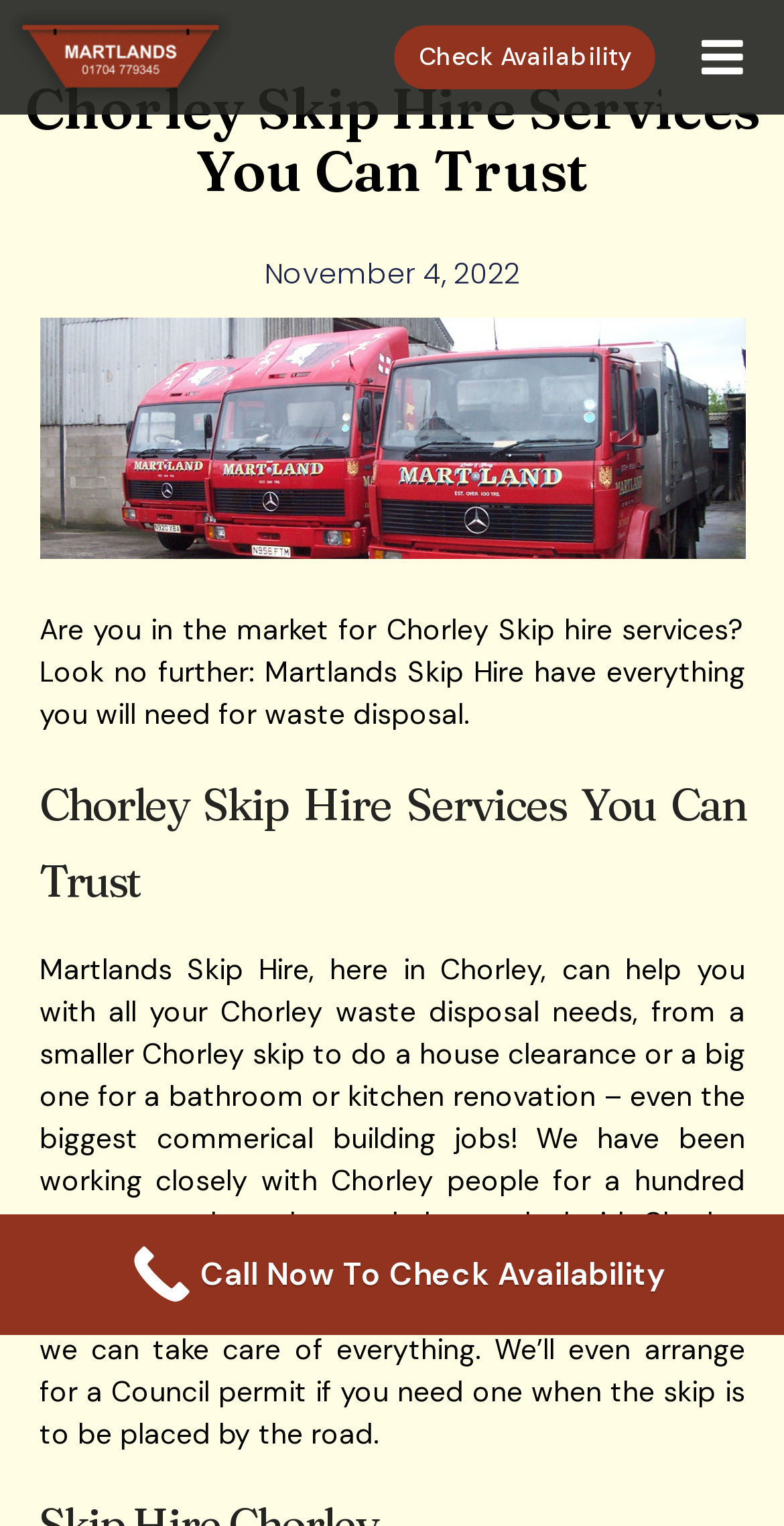How long has Martlands Skip Hire been working with Chorley people?
Using the image as a reference, answer the question with a short word or phrase.

A hundred years